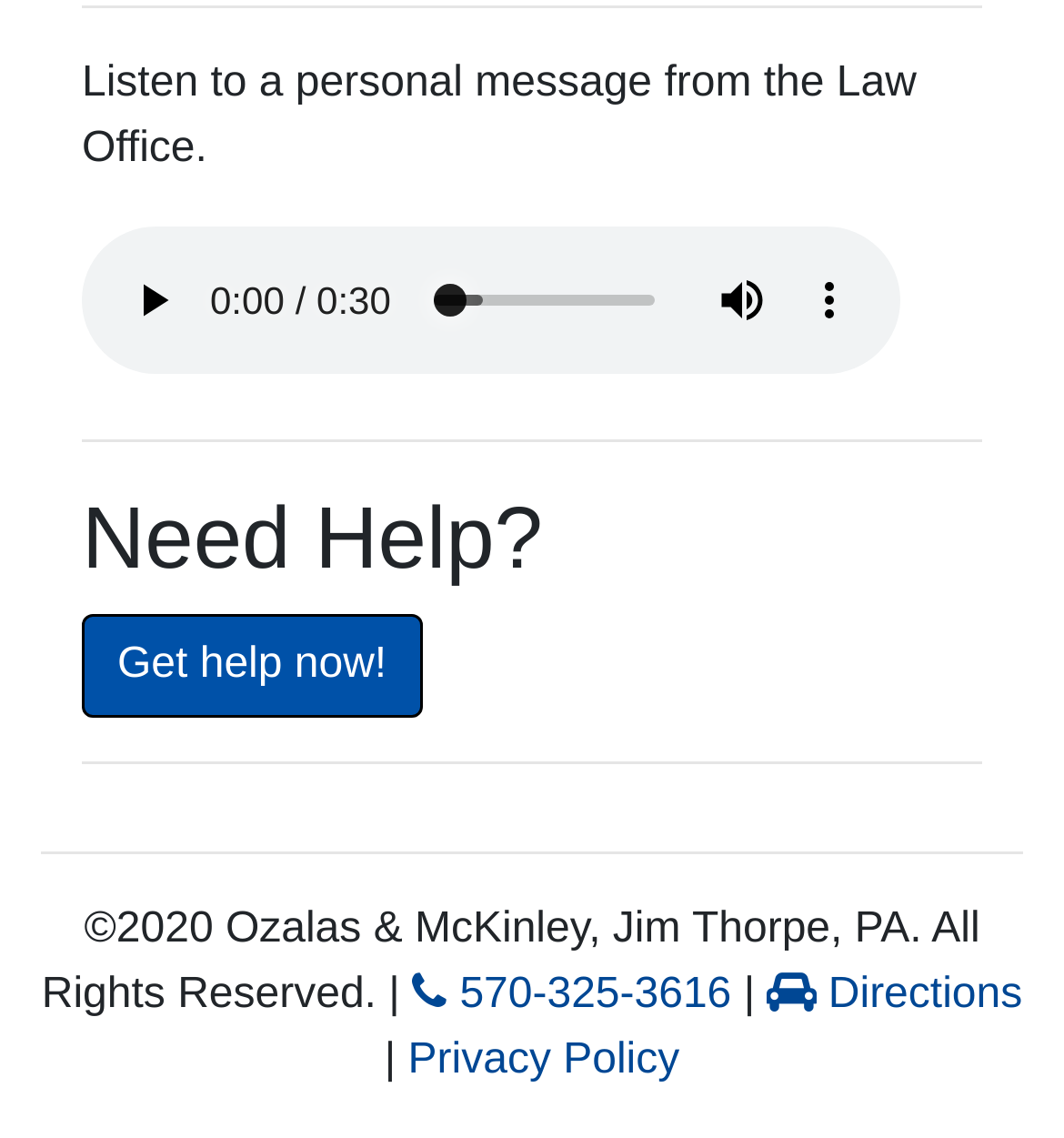Please reply with a single word or brief phrase to the question: 
What is the phone number of the law office?

570-325-3616